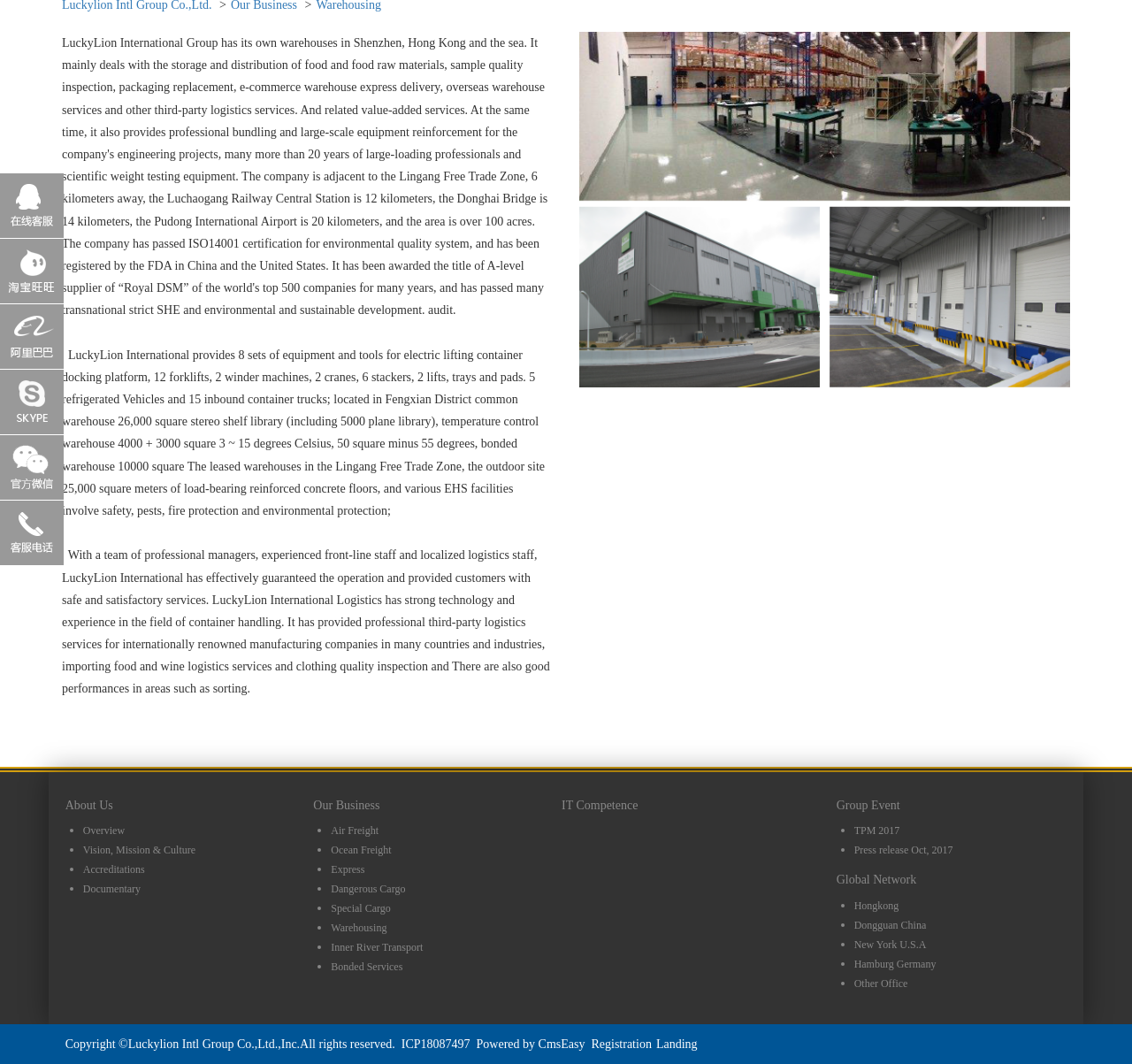Provide the bounding box coordinates of the UI element that matches the description: "Inner River Transport".

[0.292, 0.885, 0.374, 0.896]